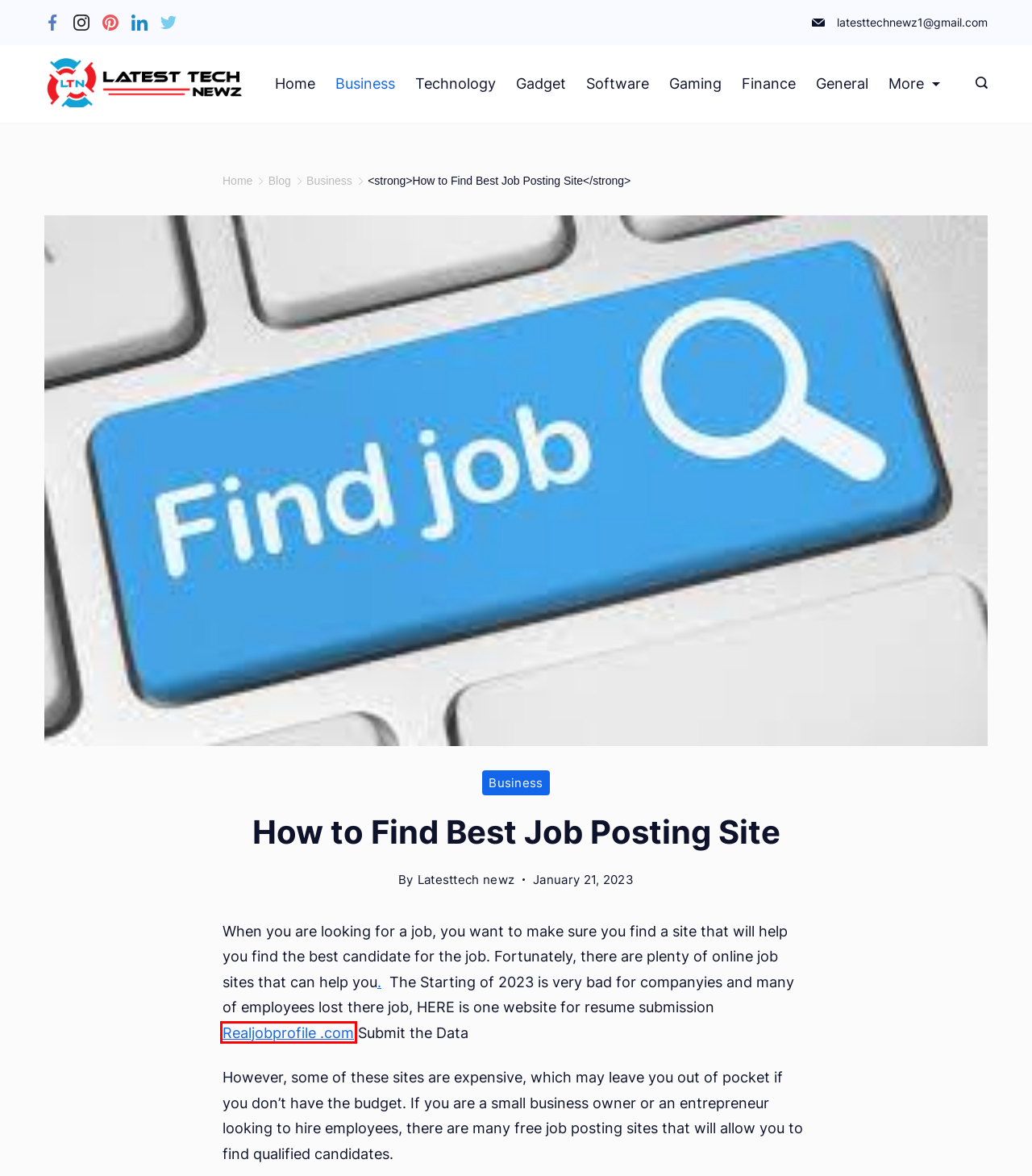You have a screenshot of a webpage where a red bounding box highlights a specific UI element. Identify the description that best matches the resulting webpage after the highlighted element is clicked. The choices are:
A. Blog - latesttechnewz
B. Gaming Archives - latesttechnewz
C. General Archives - latesttechnewz
D. Finance Archives - latesttechnewz
E. Business Archives - latesttechnewz
F. Realjobprofile .com : How to Submit Resume on Realjobprofile .com | Get Fast Revert
G. Gadget Archives - latesttechnewz
H. Latesttech newz - latesttechnewz

F